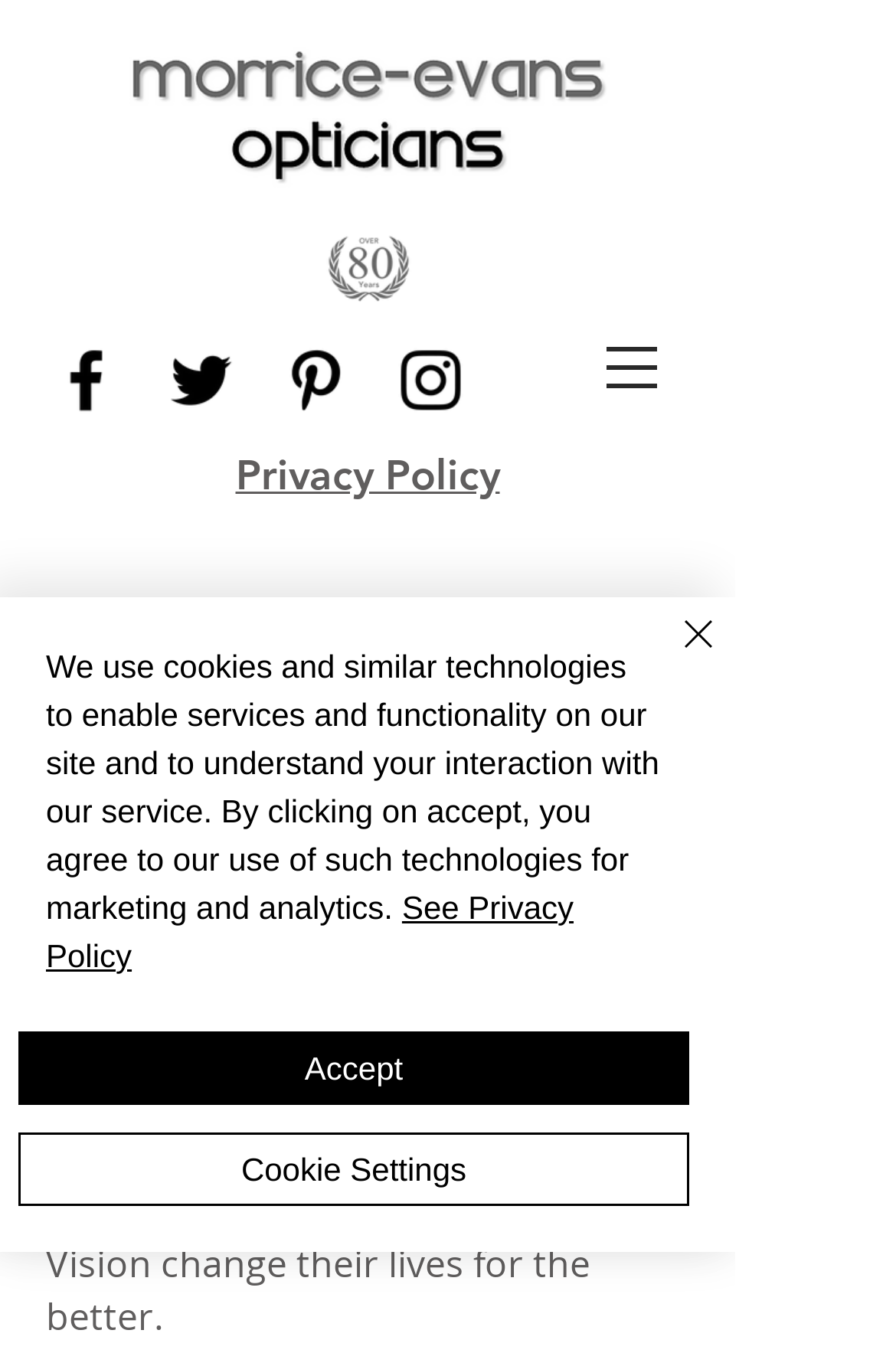Please determine the bounding box coordinates of the clickable area required to carry out the following instruction: "Click the Rhuddlan link". The coordinates must be four float numbers between 0 and 1, represented as [left, top, right, bottom].

[0.0, 0.846, 0.205, 0.925]